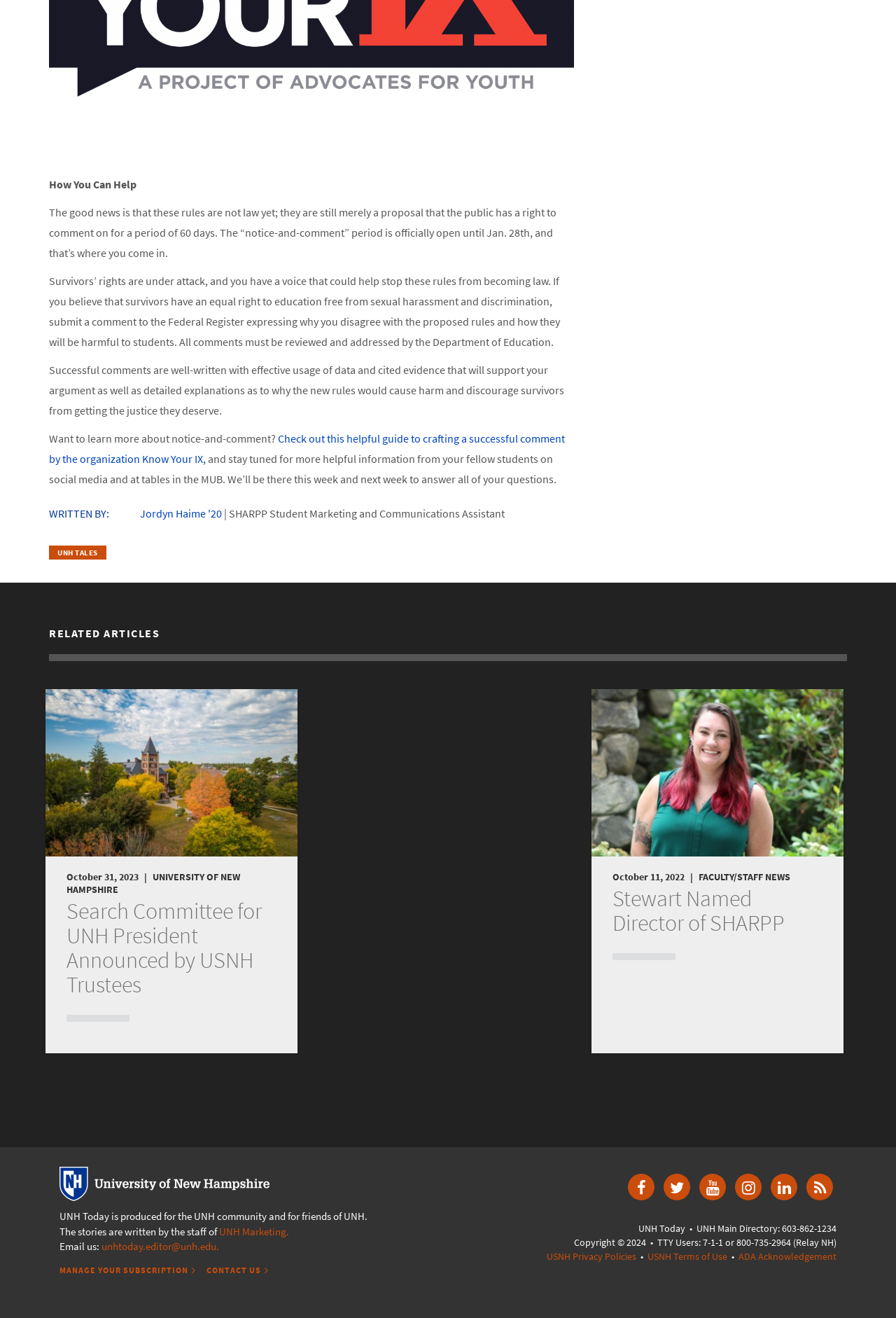Respond to the question below with a single word or phrase: What is the purpose of the notice-and-comment period?

To allow public comment